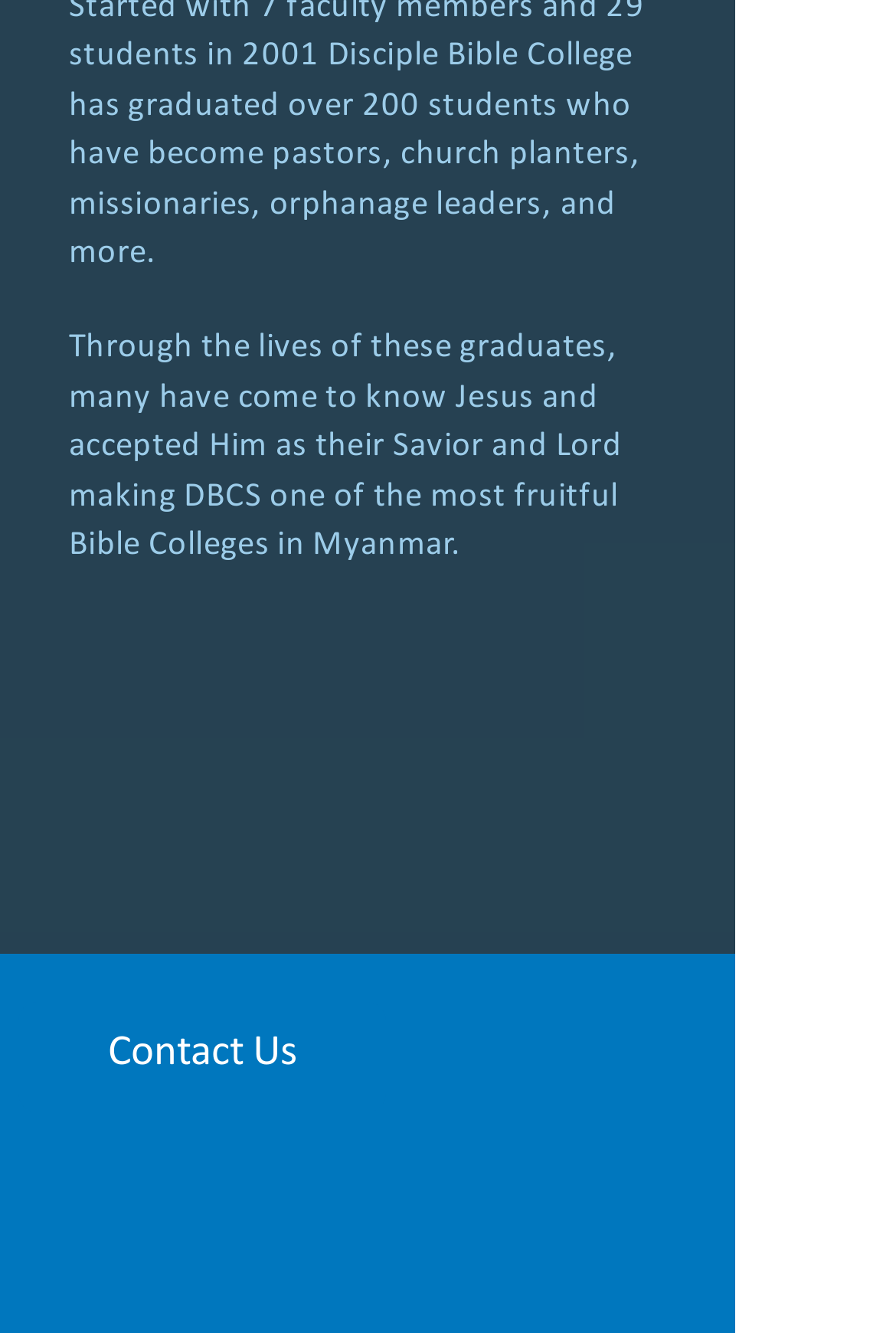What is the purpose of the webpage?
Using the visual information, reply with a single word or short phrase.

Supporting Family